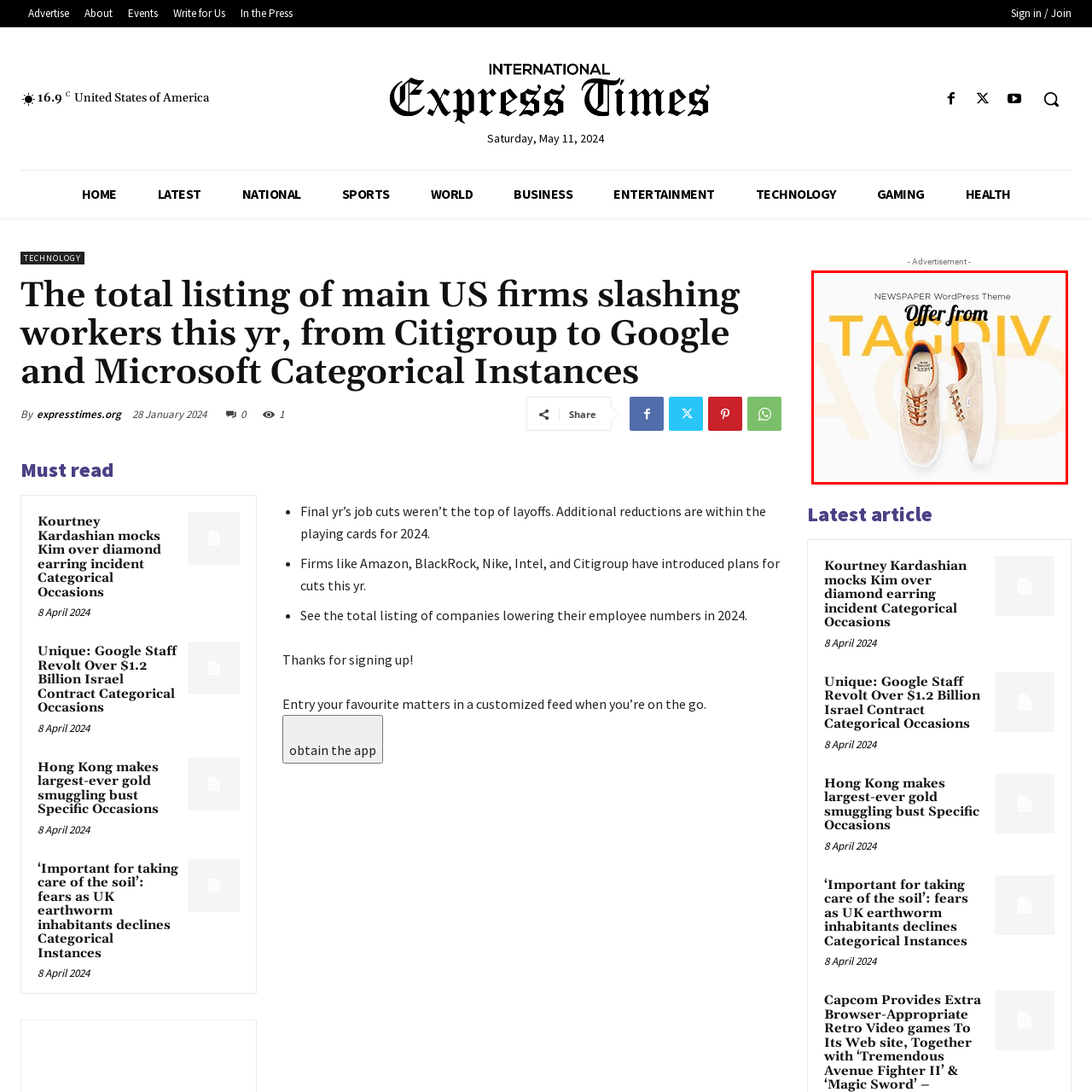Describe in detail what you see in the image highlighted by the red border.

The image features a stylish pair of beige sneakers prominently displayed at the center. The shoes are designed with a modern aesthetic, showcasing a light tan upper, orange accents on the tongue, and intricate lacing. Above the shoes, the promotional text reads, "Offer from TAGDIV," indicating a special deal or advertisement from the brand. A header that states "NEWSPAPER WordPress Theme" adds context, suggesting that this is part of a marketing campaign targeting users interested in website design or themes. The overall composition is clean, with a contemporary background, making the footwear the focal point of the advertisement.